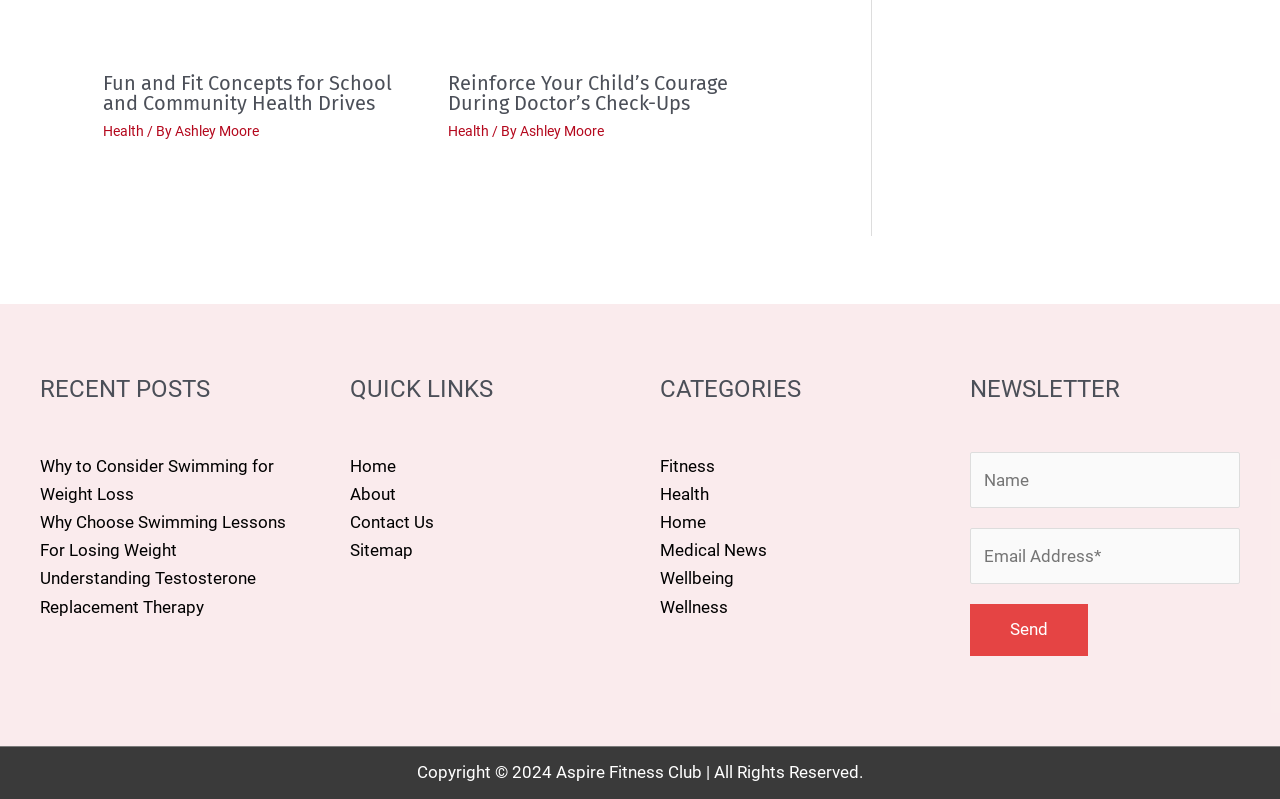Pinpoint the bounding box coordinates of the element to be clicked to execute the instruction: "Click on 'Anti-terrorism law in works'".

None